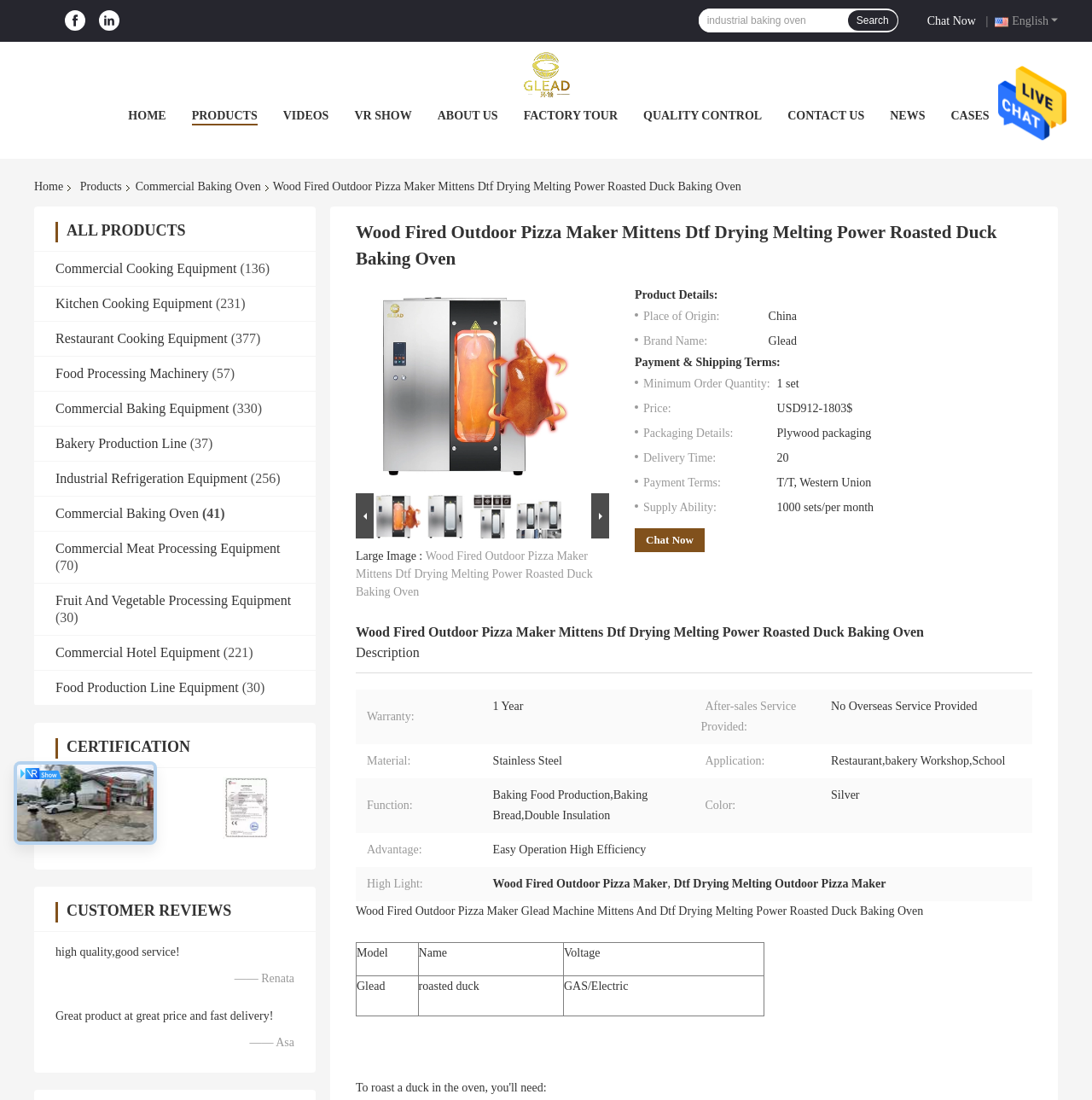Determine the primary headline of the webpage.

Wood Fired Outdoor Pizza Maker Mittens Dtf Drying Melting Power Roasted Duck Baking Oven